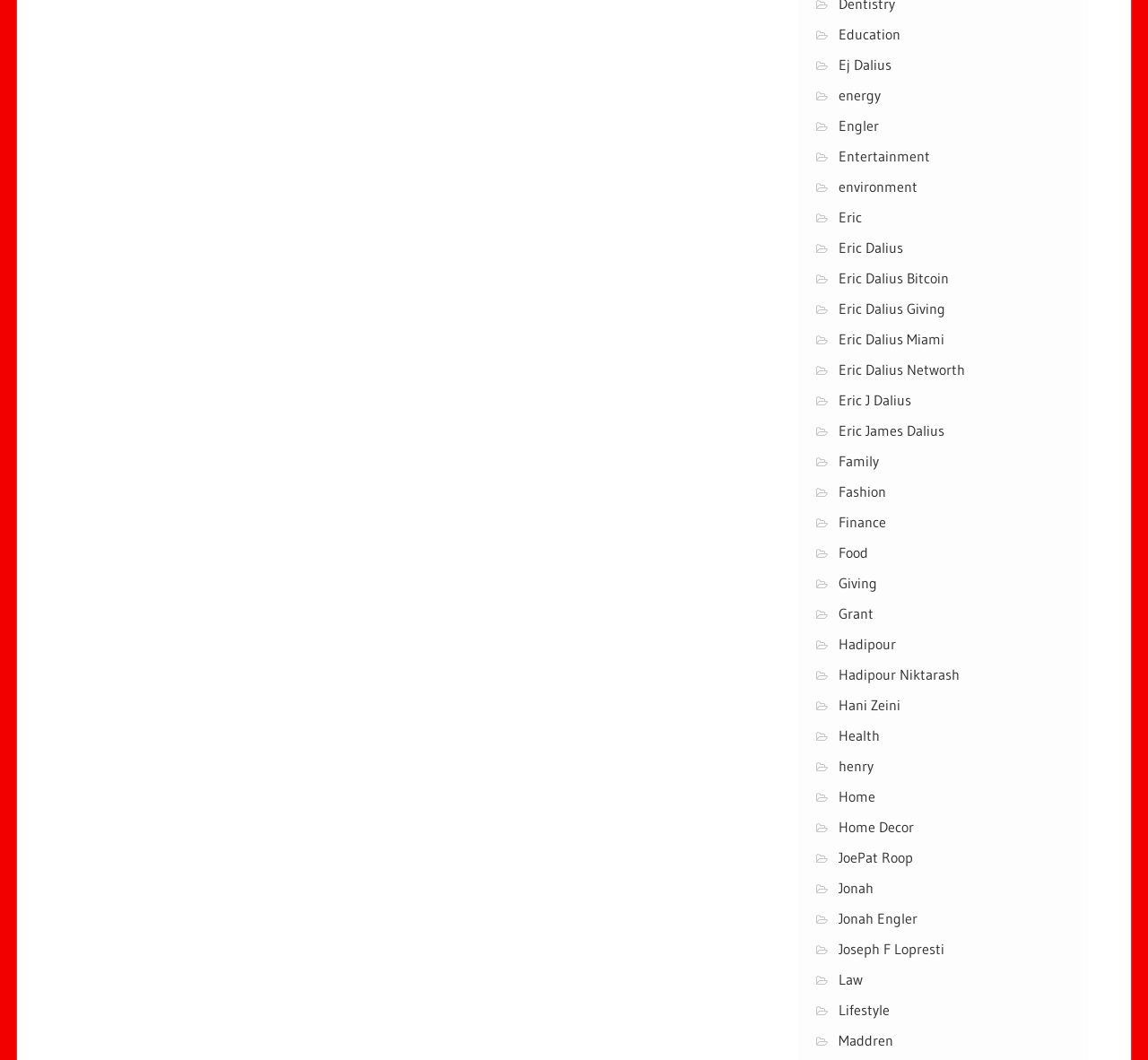What is the first link on the webpage?
Refer to the image and answer the question using a single word or phrase.

Education